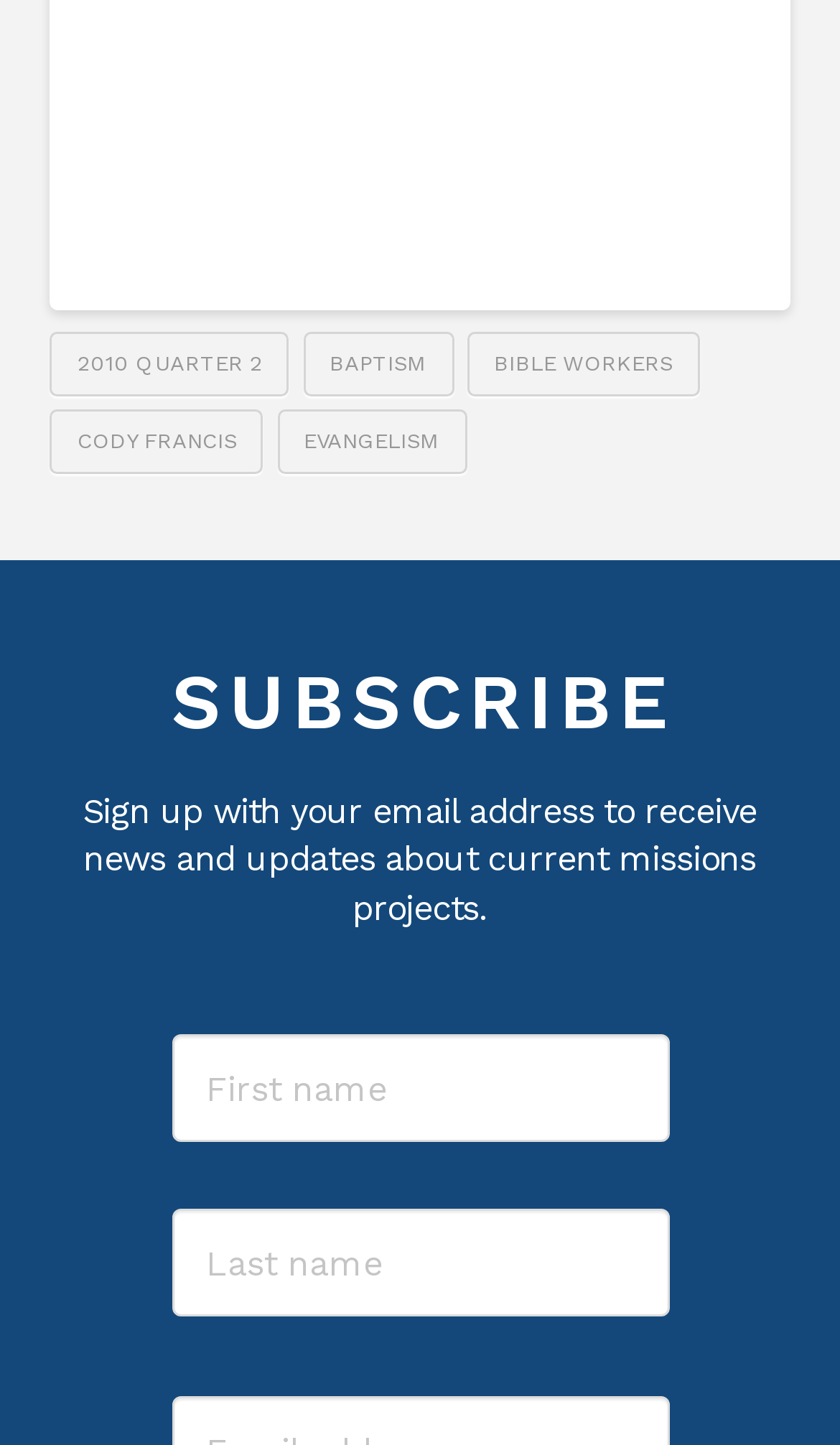Show the bounding box coordinates for the HTML element as described: "2010 Quarter 2".

[0.06, 0.23, 0.345, 0.274]